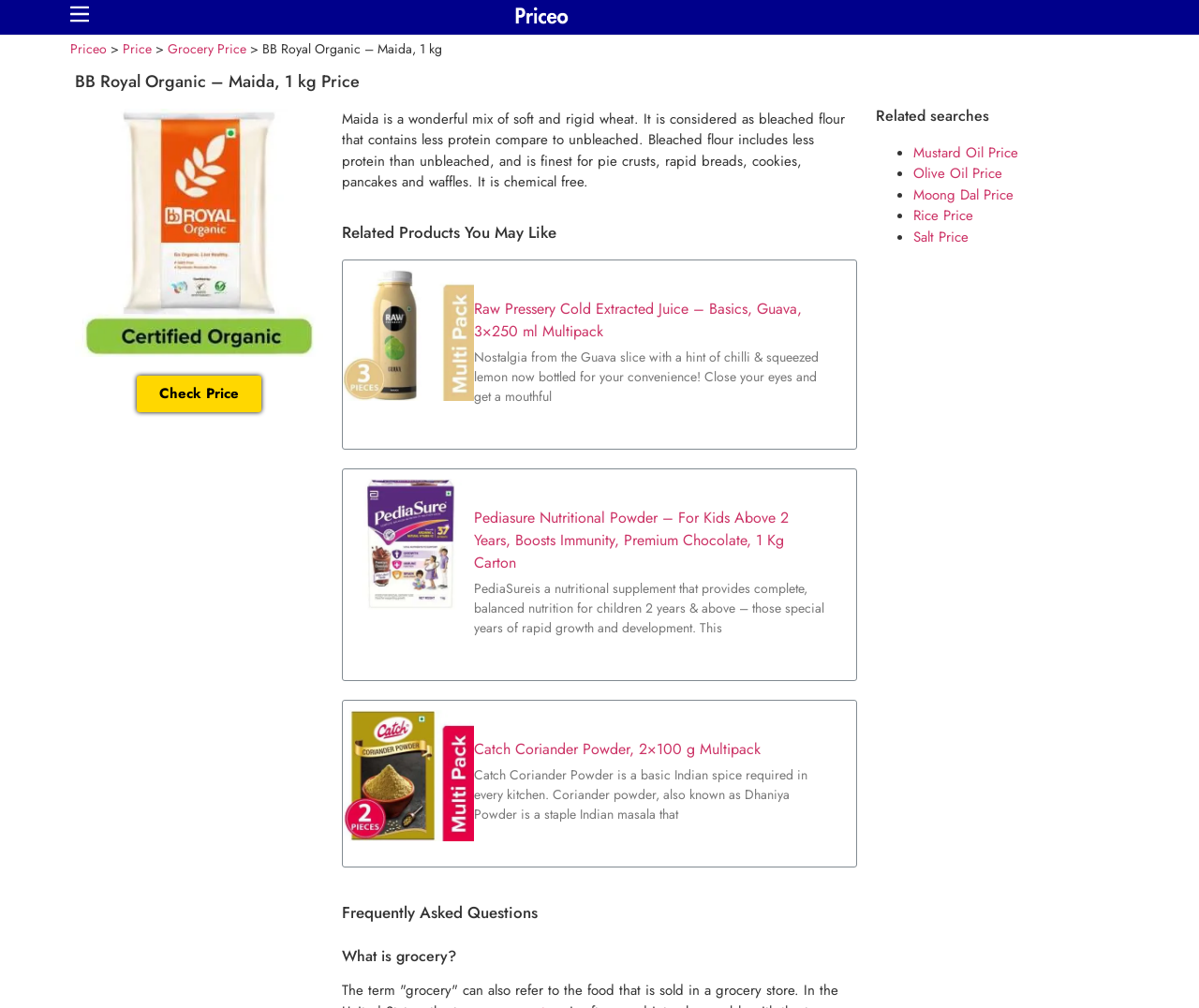Please study the image and answer the question comprehensively:
What is the purpose of Maida?

I found a static text element that describes the purpose of Maida. The text states that Maida is 'finest for pie crusts, rapid breads, cookies, pancakes and waffles'. This suggests that Maida is a type of flour suitable for baking these specific types of food.